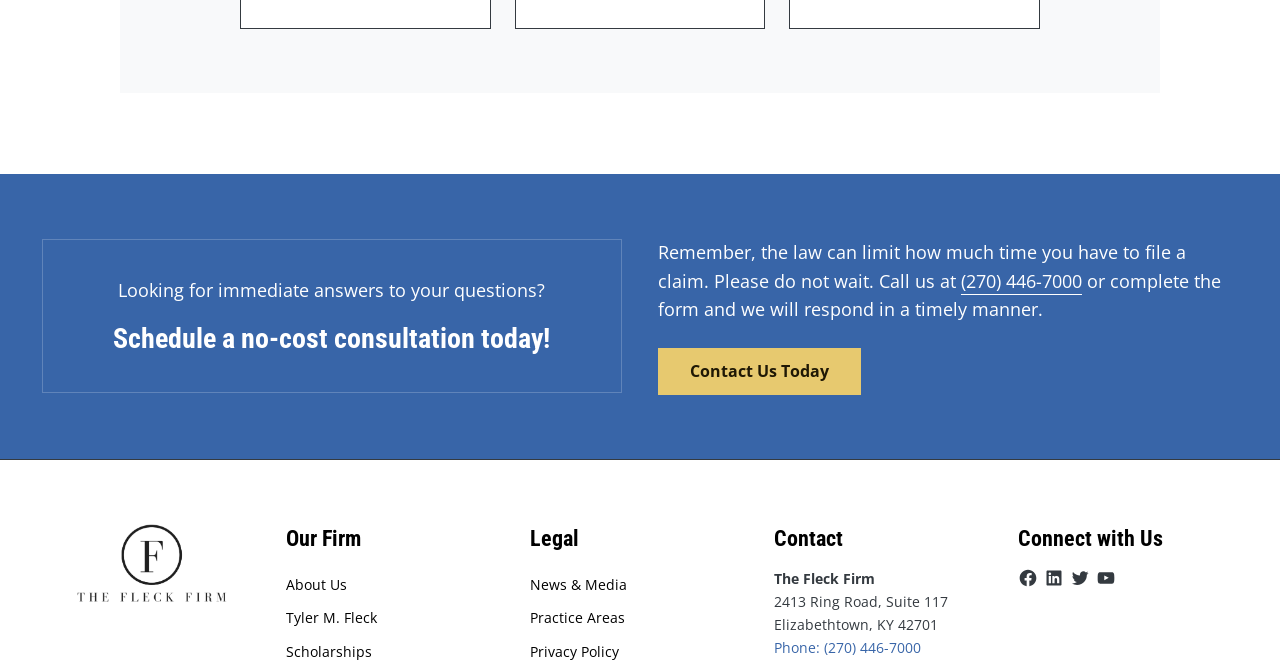What is the purpose of the webpage?
Please provide a single word or phrase answer based on the image.

To provide legal services